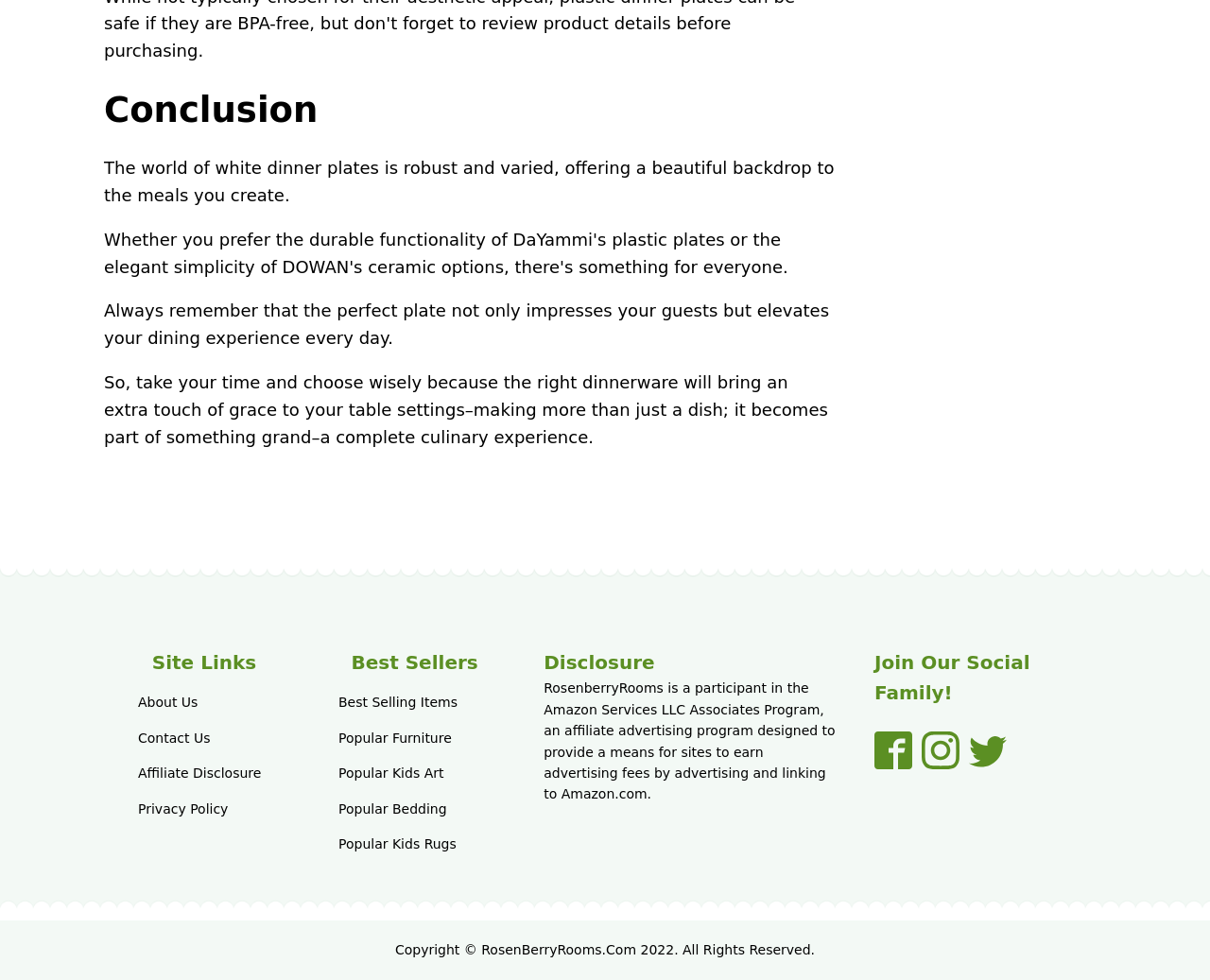Find the bounding box coordinates of the clickable area that will achieve the following instruction: "Read the Affiliate Disclosure".

[0.114, 0.781, 0.216, 0.797]